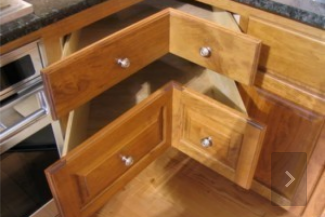What is the shape of the metal knobs?
Give a one-word or short-phrase answer derived from the screenshot.

Round